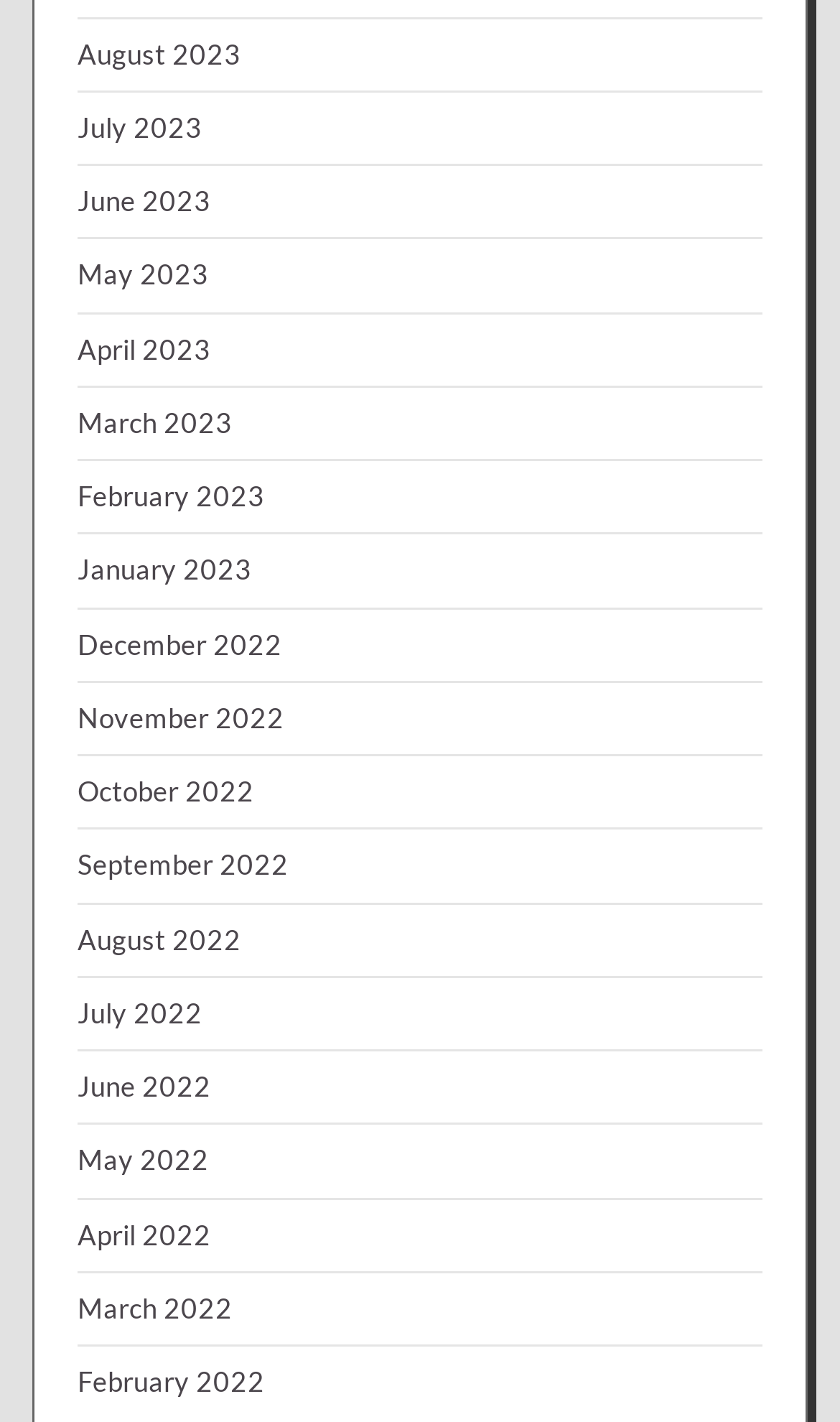What is the earliest month listed?
Utilize the information in the image to give a detailed answer to the question.

I looked at the list of links and found that the last link is 'February 2022', which is the earliest month listed.